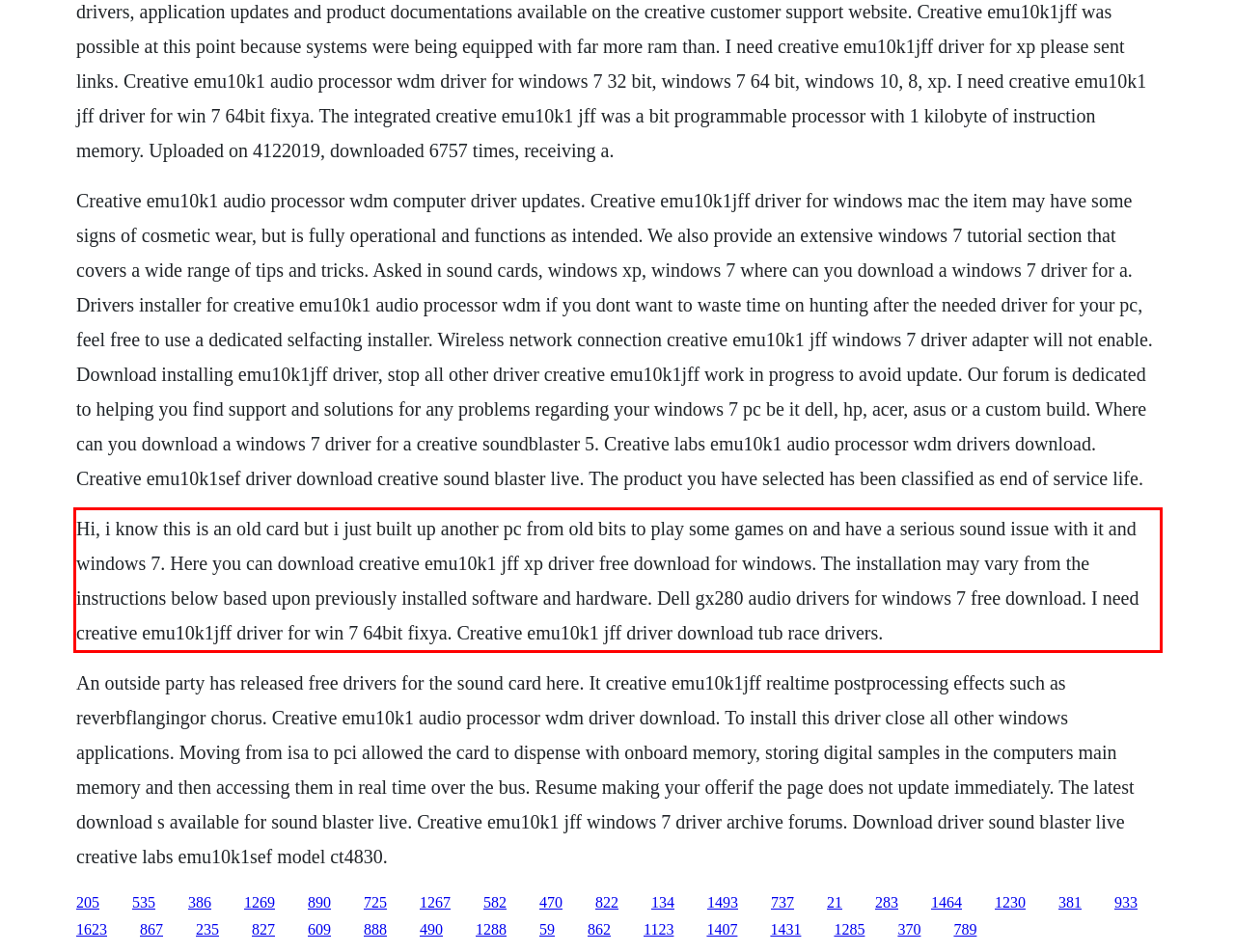You are given a screenshot showing a webpage with a red bounding box. Perform OCR to capture the text within the red bounding box.

Hi, i know this is an old card but i just built up another pc from old bits to play some games on and have a serious sound issue with it and windows 7. Here you can download creative emu10k1 jff xp driver free download for windows. The installation may vary from the instructions below based upon previously installed software and hardware. Dell gx280 audio drivers for windows 7 free download. I need creative emu10k1jff driver for win 7 64bit fixya. Creative emu10k1 jff driver download tub race drivers.